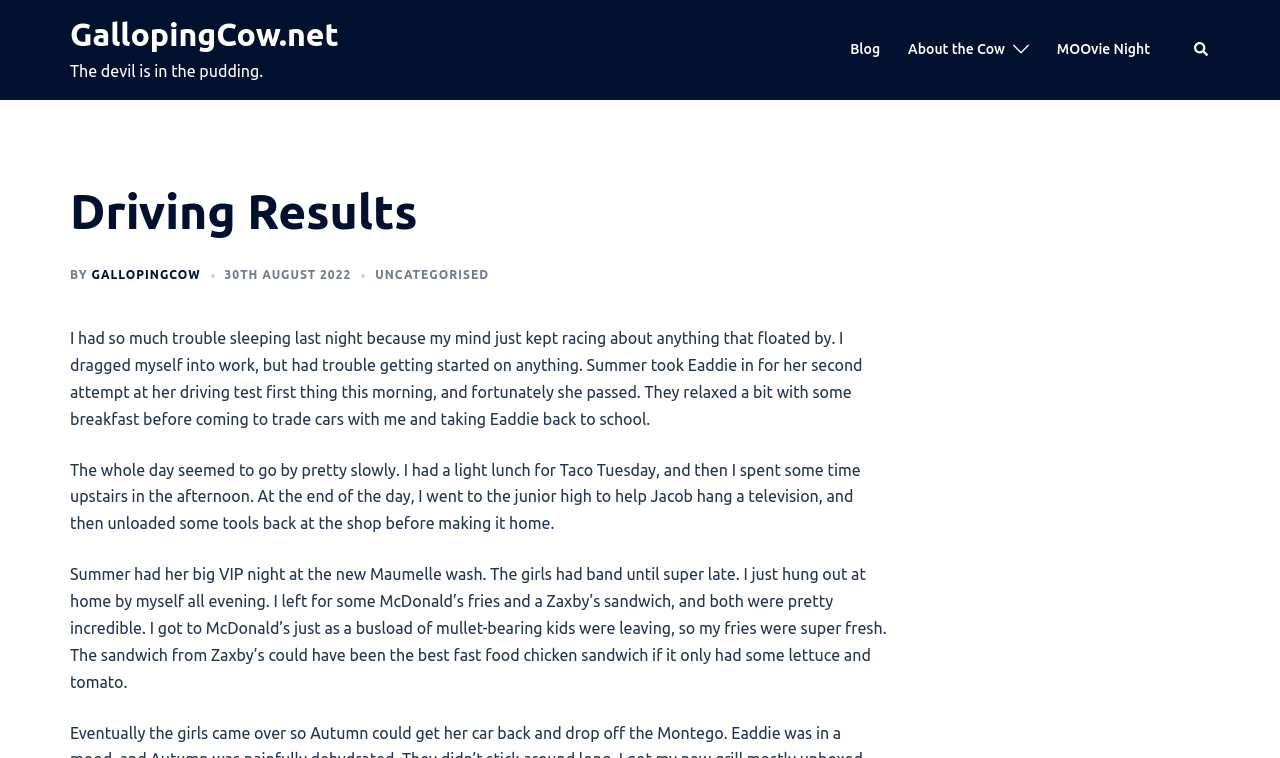Pinpoint the bounding box coordinates of the element to be clicked to execute the instruction: "Visit the blog".

[0.664, 0.051, 0.688, 0.082]